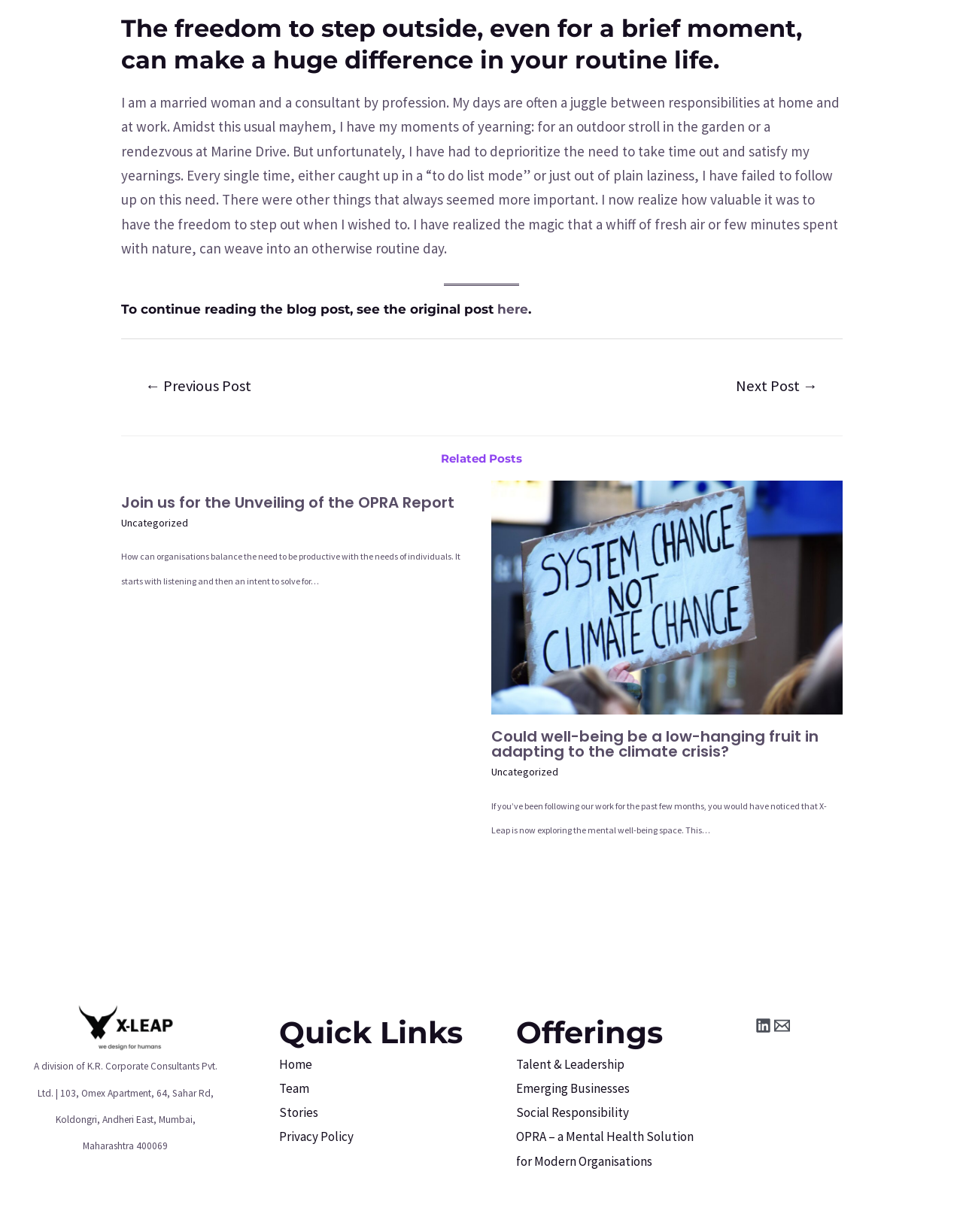Use a single word or phrase to answer the question:
What is the author's profession?

consultant